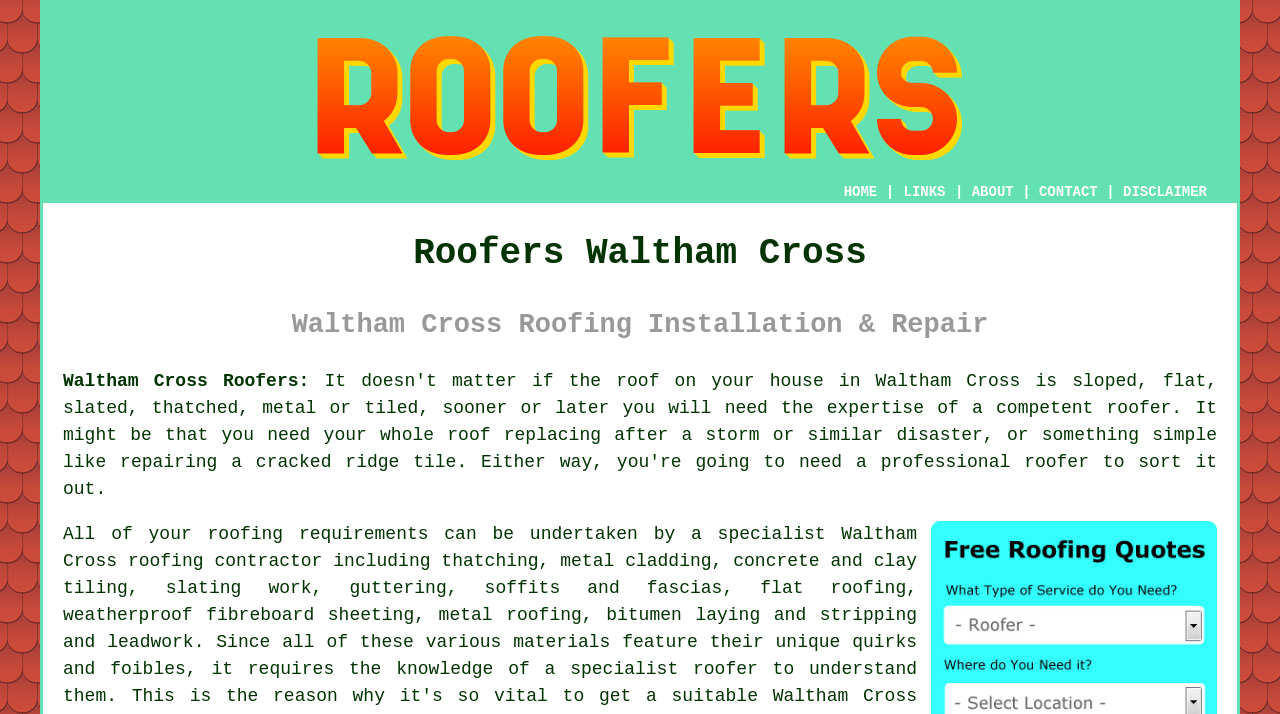Please identify the bounding box coordinates of the element I should click to complete this instruction: 'Click the DISCLAIMER link'. The coordinates should be given as four float numbers between 0 and 1, like this: [left, top, right, bottom].

[0.877, 0.258, 0.943, 0.28]